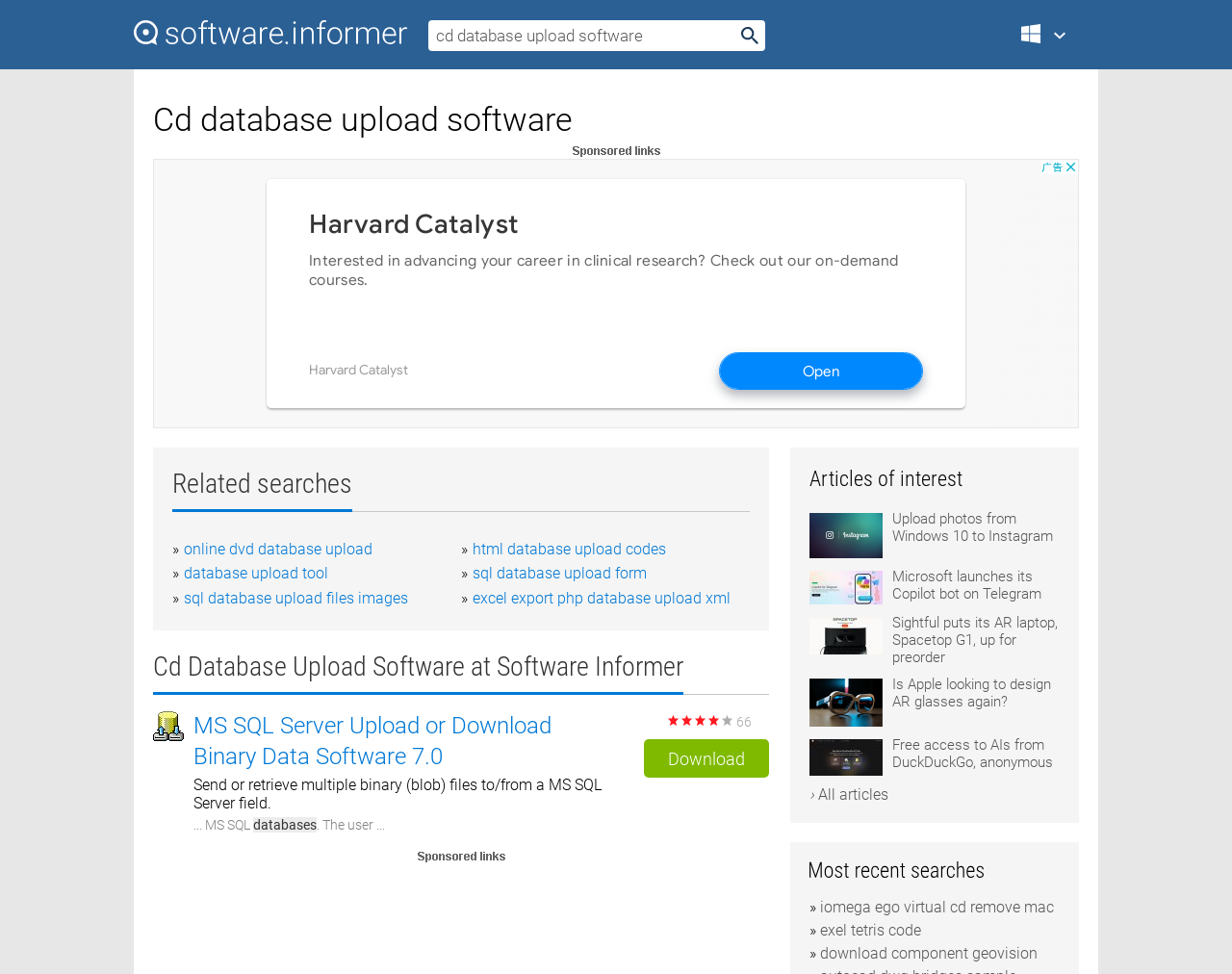Extract the heading text from the webpage.

Cd database upload software